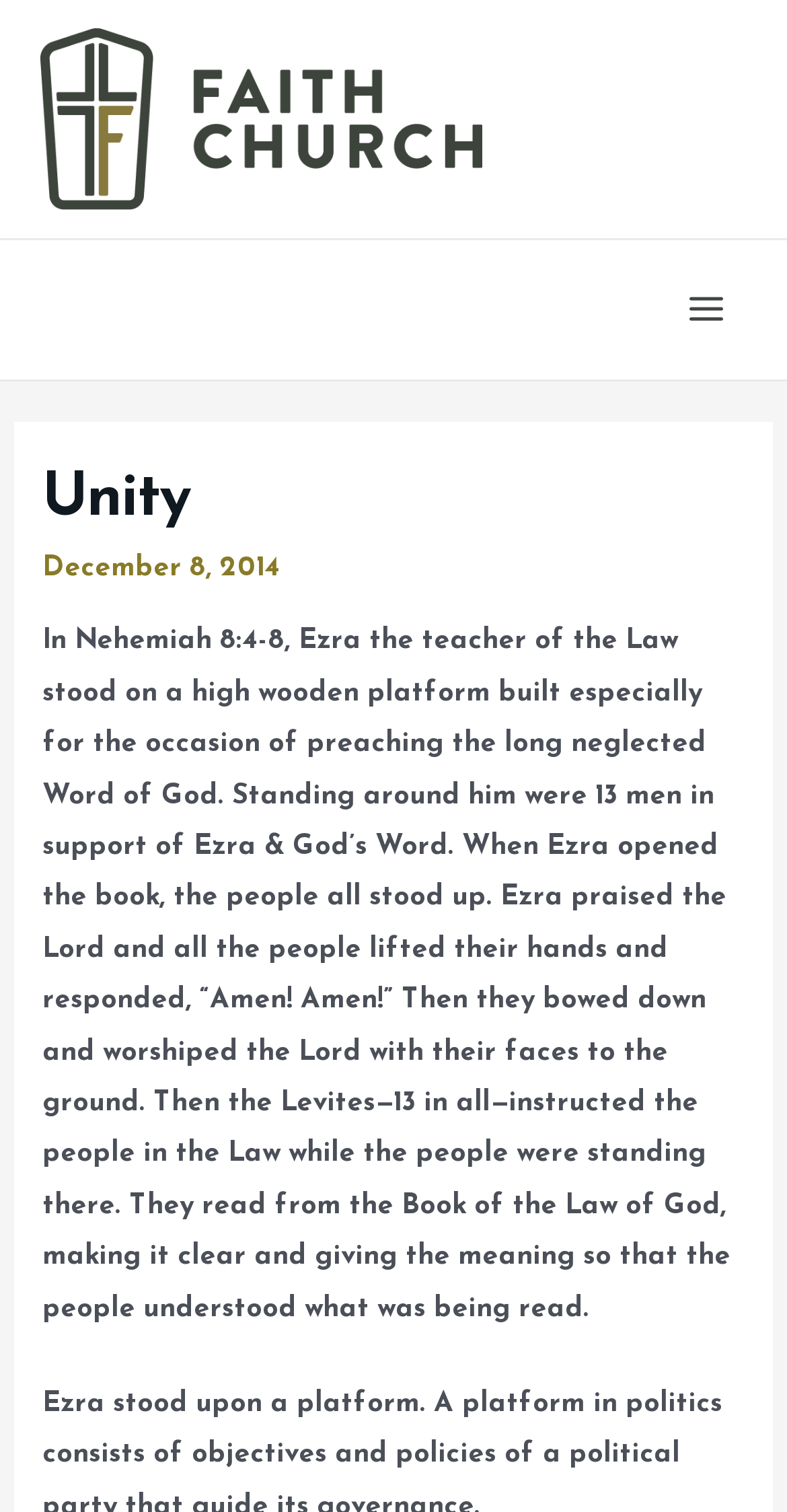What is the name of the church?
Please answer the question as detailed as possible based on the image.

The name of the church can be found in the link element with the text 'Faith Church' and also in the image element with the same text, which is likely the logo of the church.